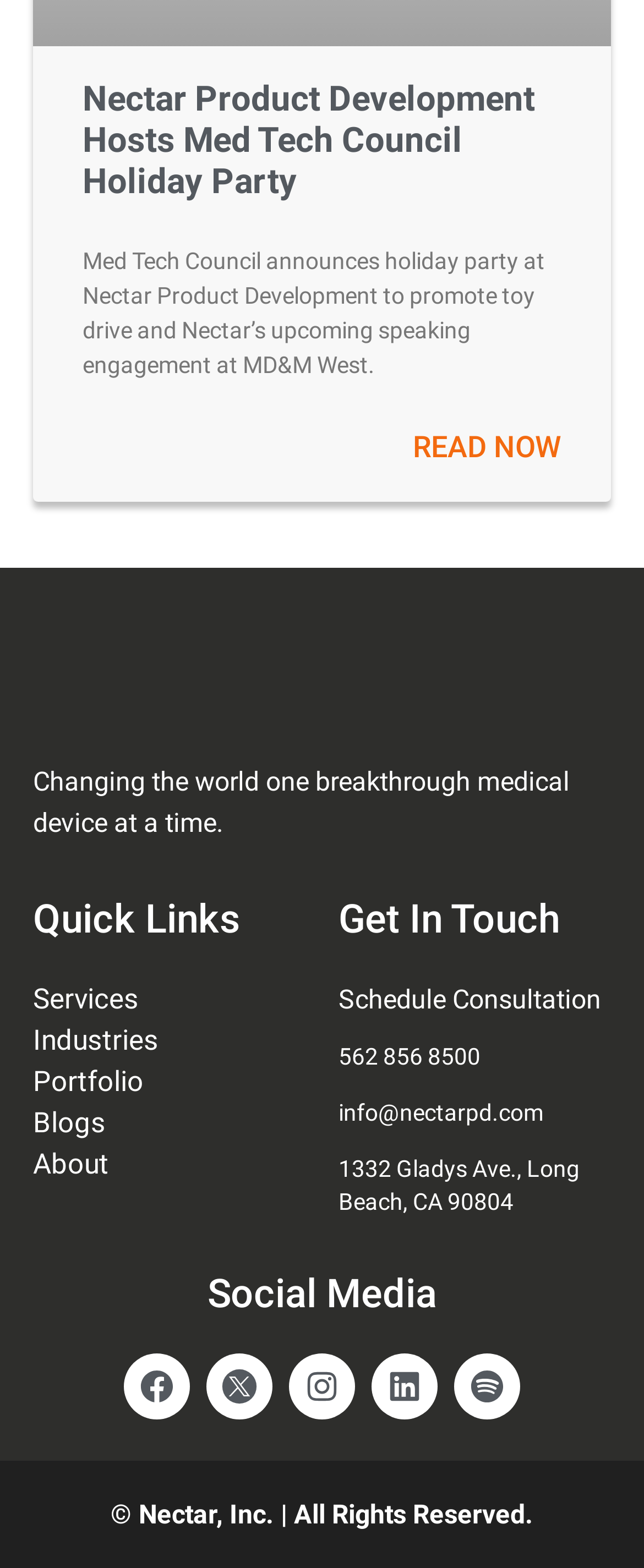Please locate the bounding box coordinates of the element's region that needs to be clicked to follow the instruction: "Follow Nectar on Facebook". The bounding box coordinates should be provided as four float numbers between 0 and 1, i.e., [left, top, right, bottom].

[0.192, 0.863, 0.295, 0.905]